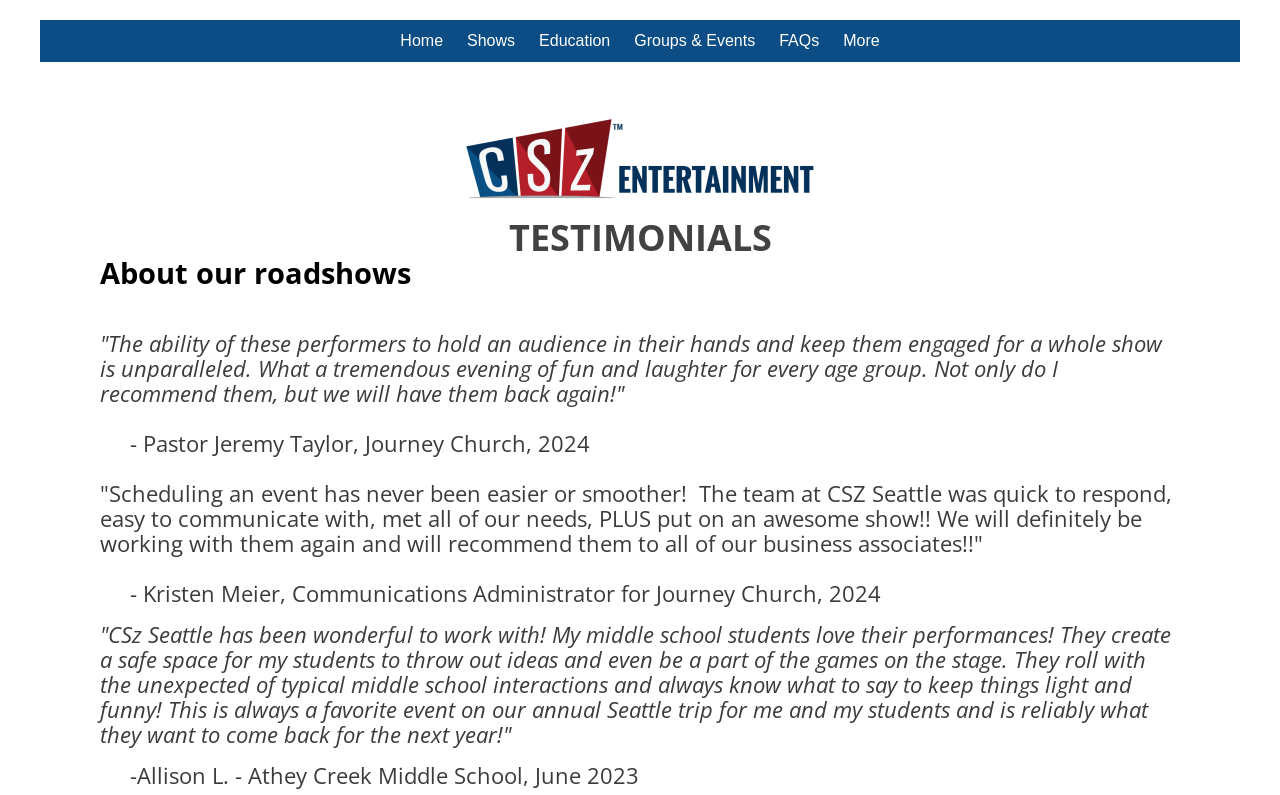Offer a detailed account of what is visible on the webpage.

The webpage is about testimonials, with a focus on showcasing positive reviews and feedback from various individuals and organizations. At the top of the page, there is a navigation menu with six links: "Home", "Shows", "Education", "Groups & Events", "FAQs", and "More", aligned horizontally and centered.

Below the navigation menu, there is a large heading "TESTIMONIALS" that spans across the page. Underneath this heading, there is a subheading "About our roadshows" that takes up about half of the page's width.

The main content of the page consists of five testimonials, each presented as a heading with a quote from a satisfied customer. These testimonials are stacked vertically, with each one taking up about a quarter of the page's height. The quotes are from Pastor Jeremy Taylor, Kristen Meier, and Allison L., among others, and they praise the performances, communication, and overall experience with CSZ Seattle.

The testimonials are separated by thin horizontal gaps, and each one has a slight indentation, giving the impression of a nested structure. The text within the testimonials is well-organized, with clear spacing between sentences and paragraphs, making it easy to read and understand.